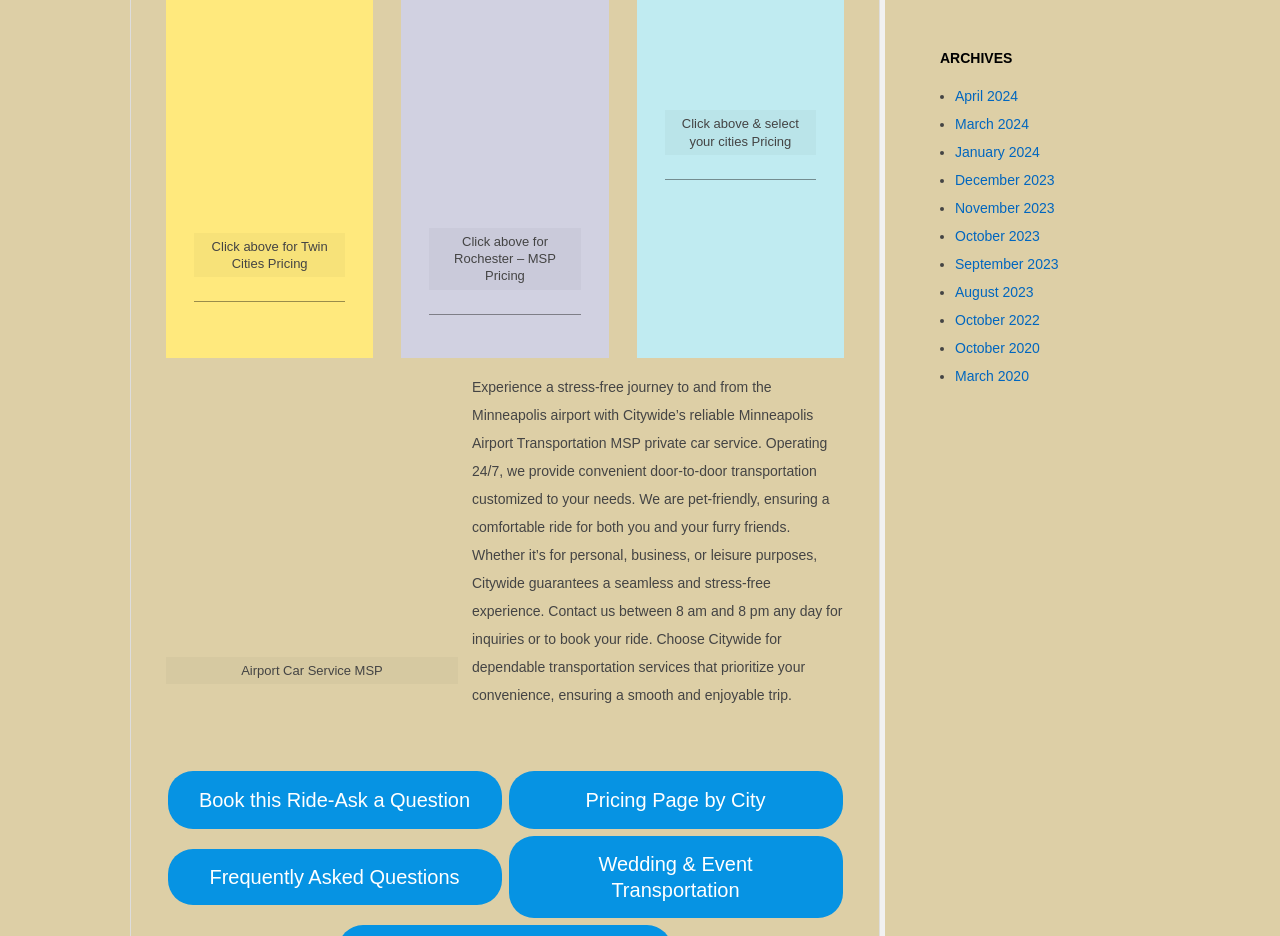Could you provide the bounding box coordinates for the portion of the screen to click to complete this instruction: "Click above for Twin Cities Pricing"?

[0.152, 0.225, 0.27, 0.242]